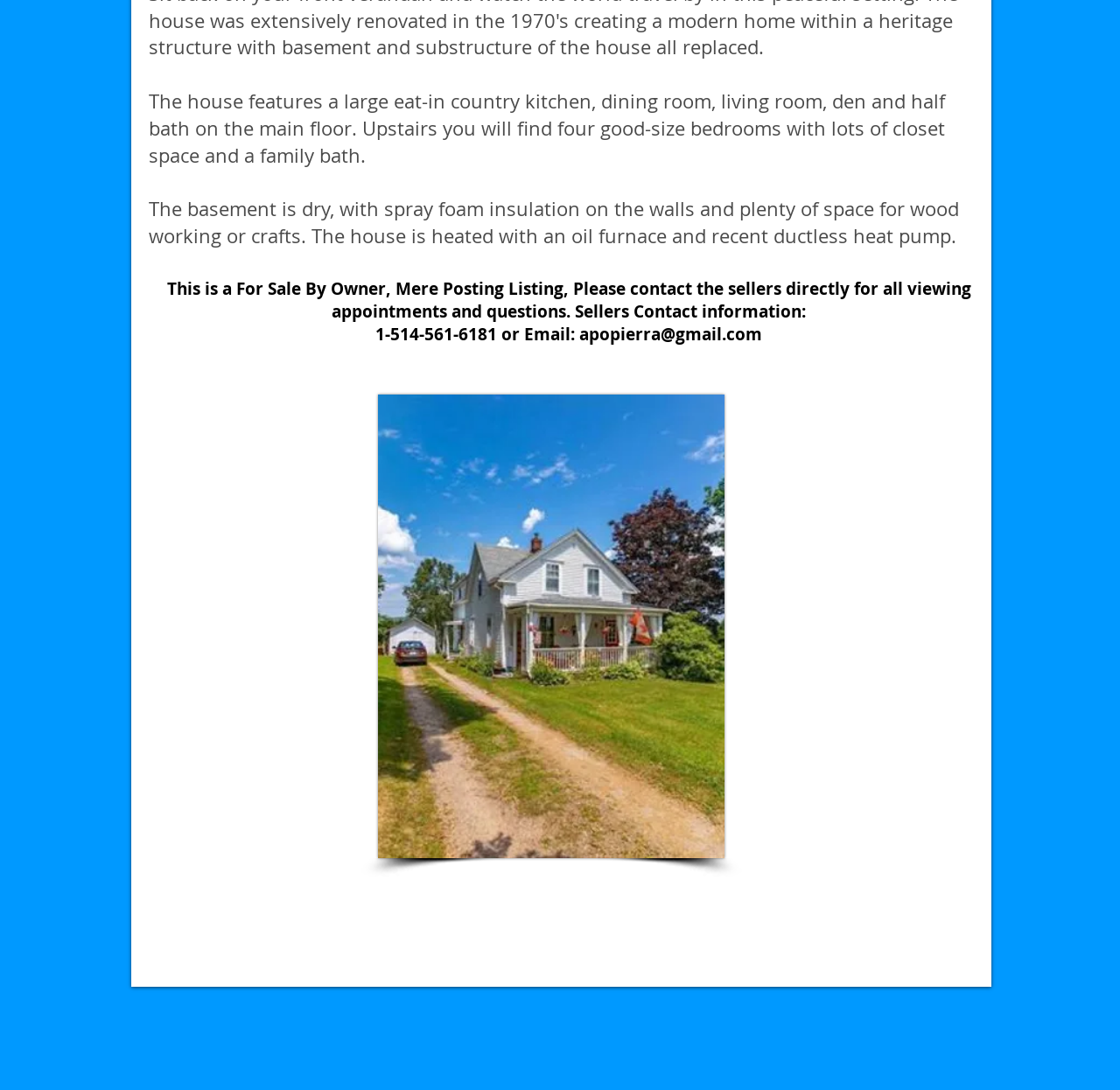Bounding box coordinates should be provided in the format (top-left x, top-left y, bottom-right x, bottom-right y) with all values between 0 and 1. Identify the bounding box for this UI element: apopierra@gmail.com

[0.517, 0.296, 0.68, 0.317]